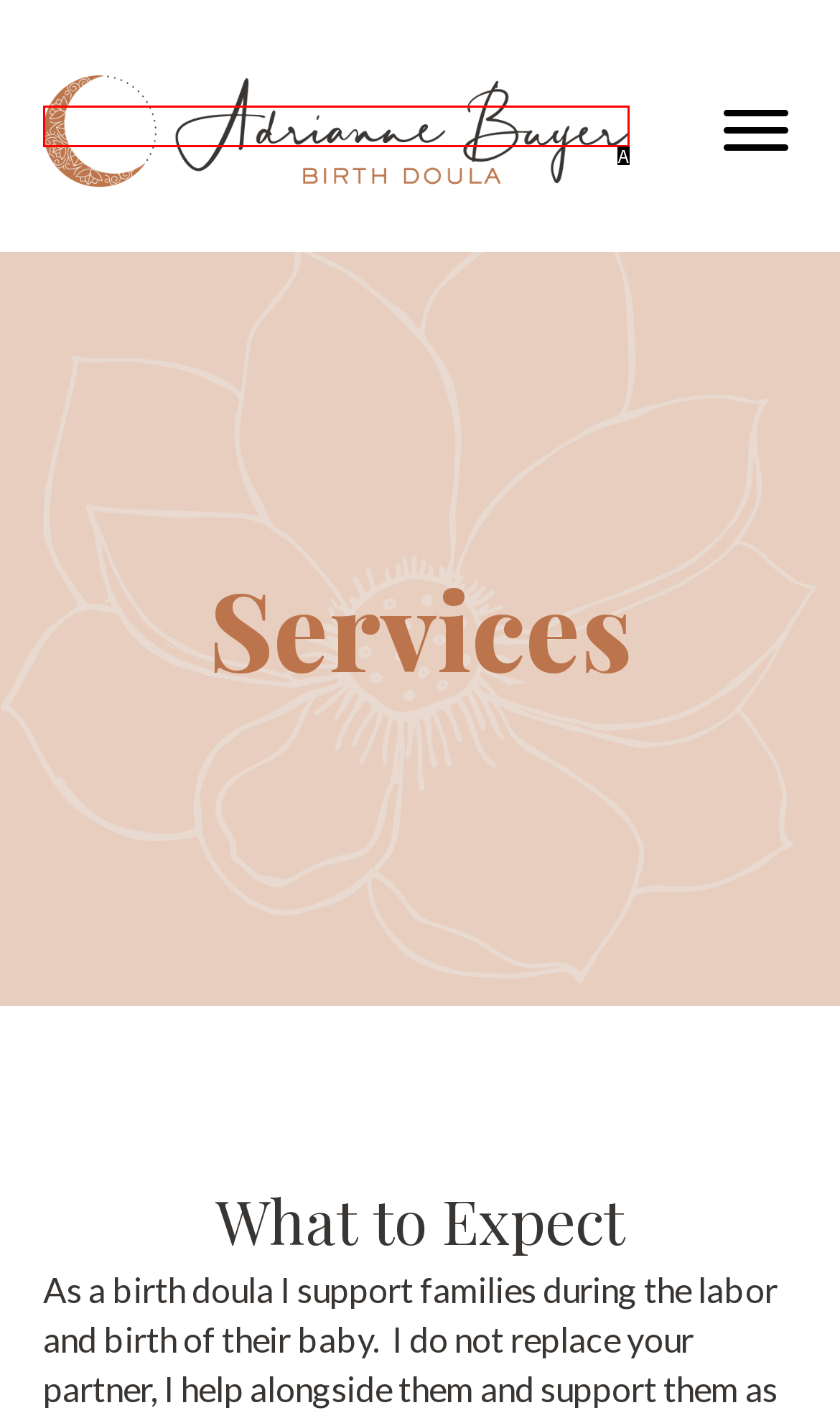Using the description: alt="AB Logo@3x" title="AB Logo@3x"
Identify the letter of the corresponding UI element from the choices available.

A